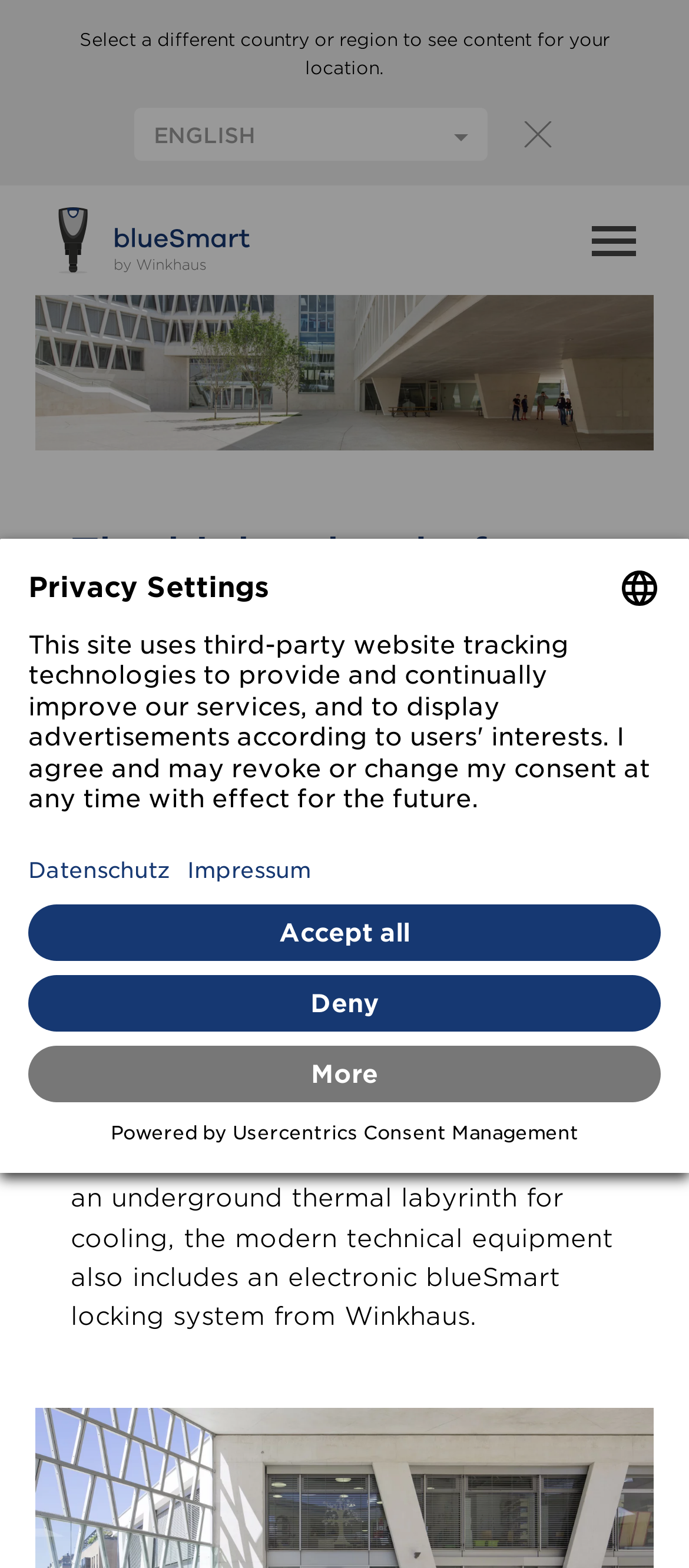What is the name of the school featured?
Please answer the question with a single word or phrase, referencing the image.

The German School, Madrid